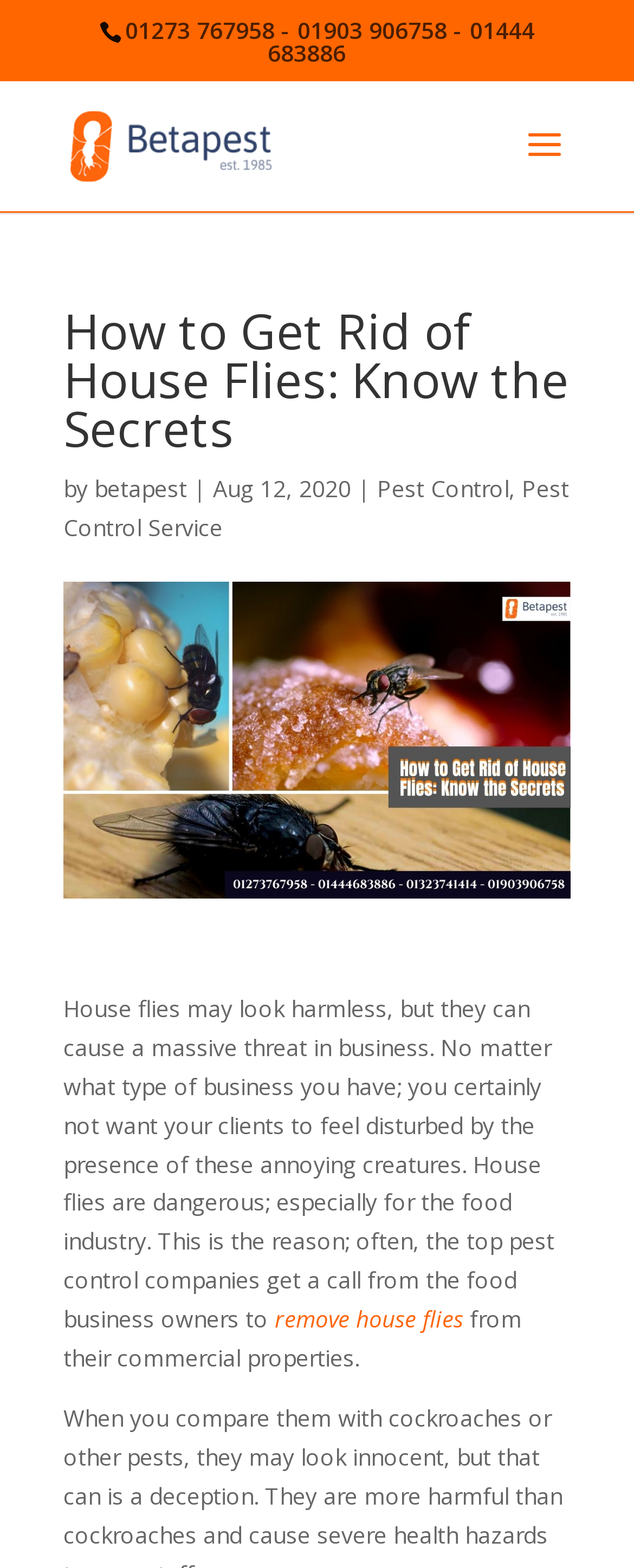Provide a brief response to the question below using a single word or phrase: 
What is the phone number of the pest control company?

01273 767958